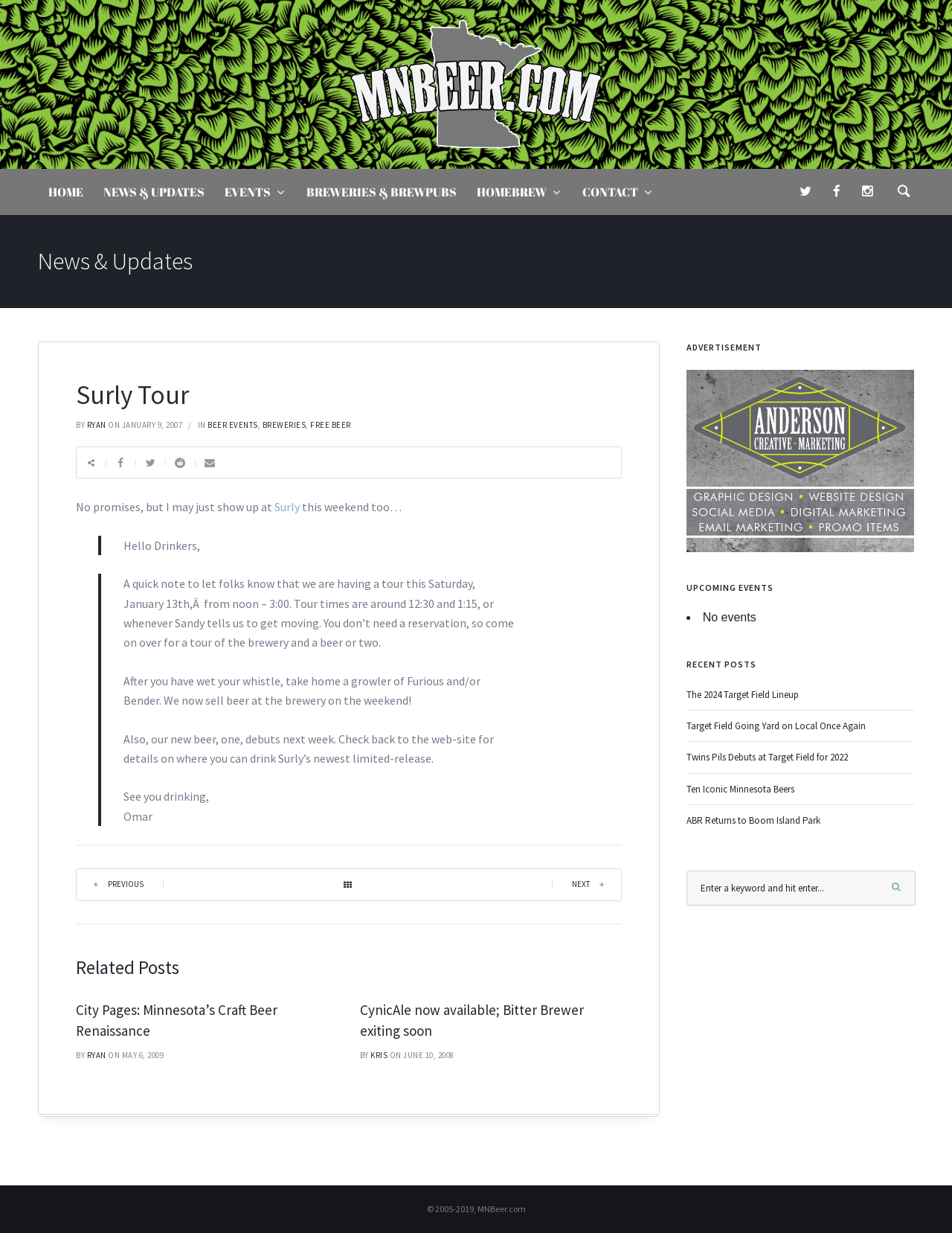Please determine the bounding box coordinates of the section I need to click to accomplish this instruction: "Search for something".

[0.721, 0.706, 0.962, 0.735]